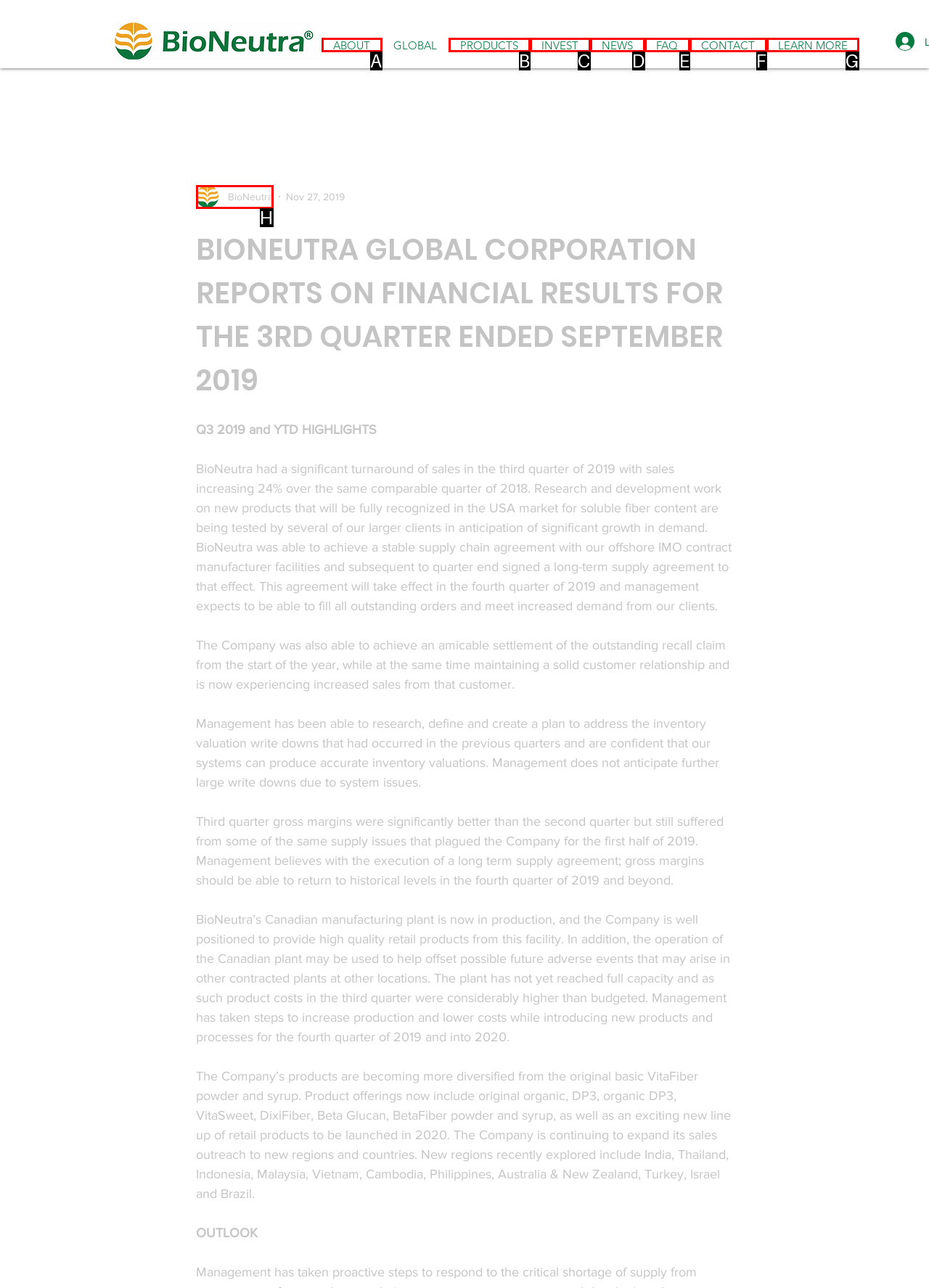Select the option that fits this description: LEARN MORE
Answer with the corresponding letter directly.

G